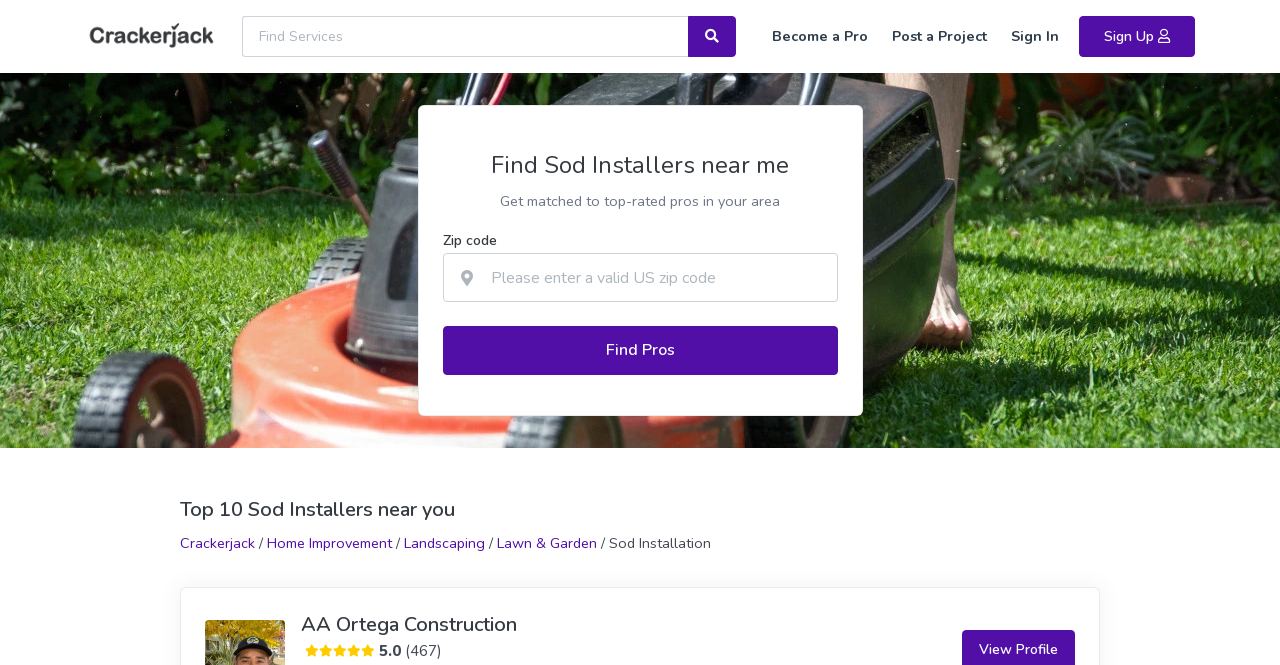Please identify the bounding box coordinates of the clickable region that I should interact with to perform the following instruction: "Click the 'What’s On' link". The coordinates should be expressed as four float numbers between 0 and 1, i.e., [left, top, right, bottom].

None